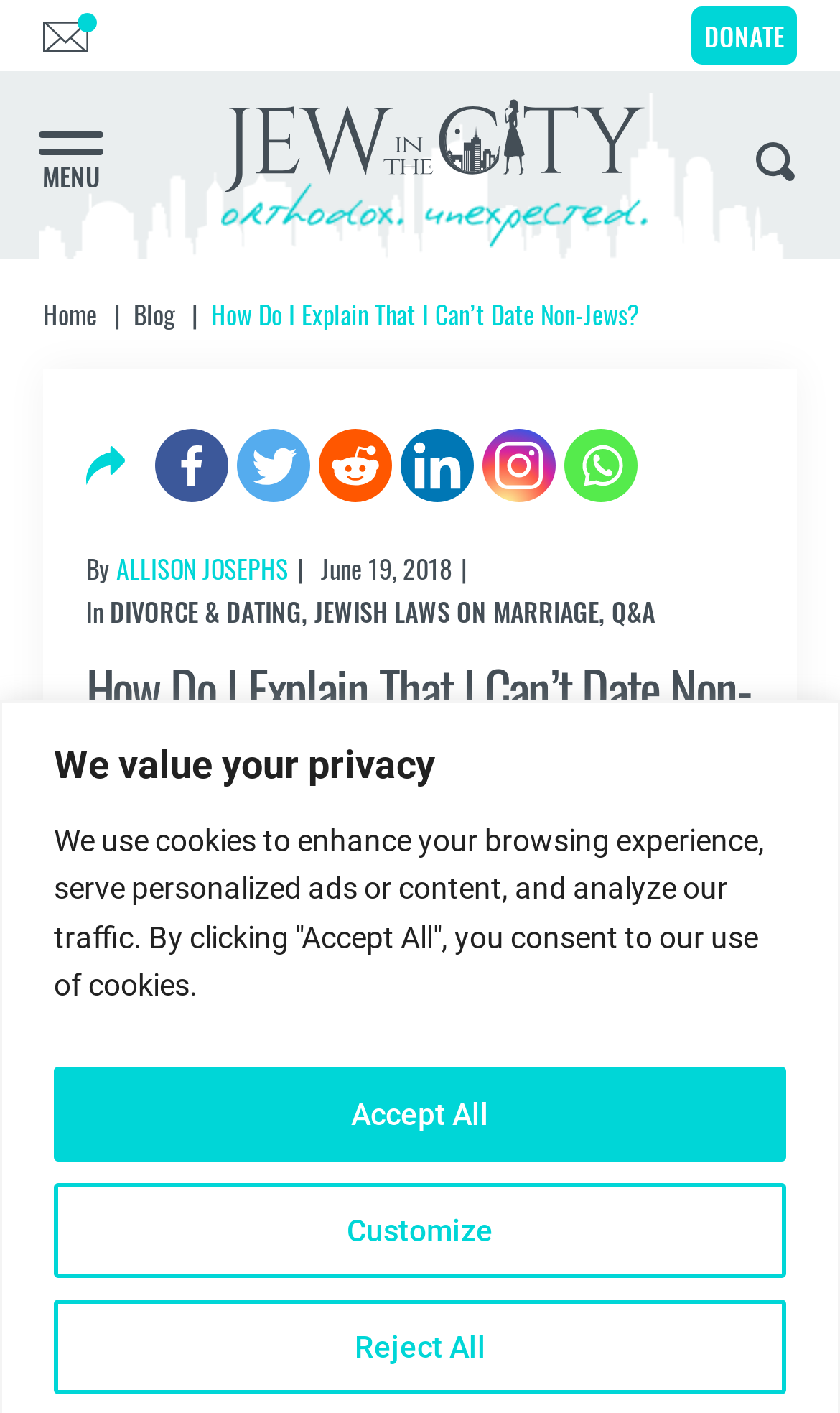Indicate the bounding box coordinates of the element that must be clicked to execute the instruction: "Click the 'SUBSCRIBE' button". The coordinates should be given as four float numbers between 0 and 1, i.e., [left, top, right, bottom].

[0.649, 0.52, 0.938, 0.592]